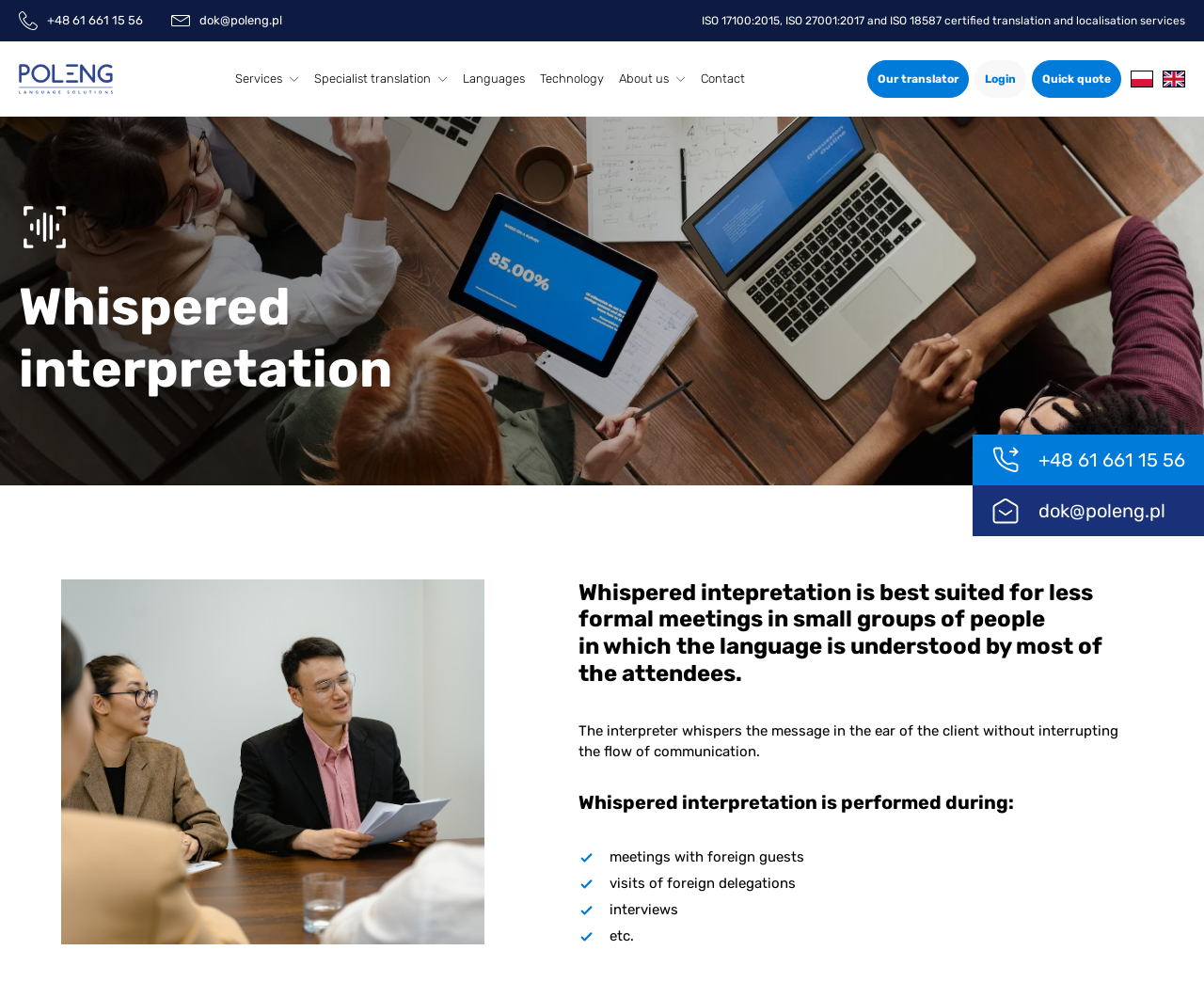Determine the bounding box coordinates of the region to click in order to accomplish the following instruction: "Click the 'Services' link". Provide the coordinates as four float numbers between 0 and 1, specifically [left, top, right, bottom].

[0.192, 0.042, 0.252, 0.118]